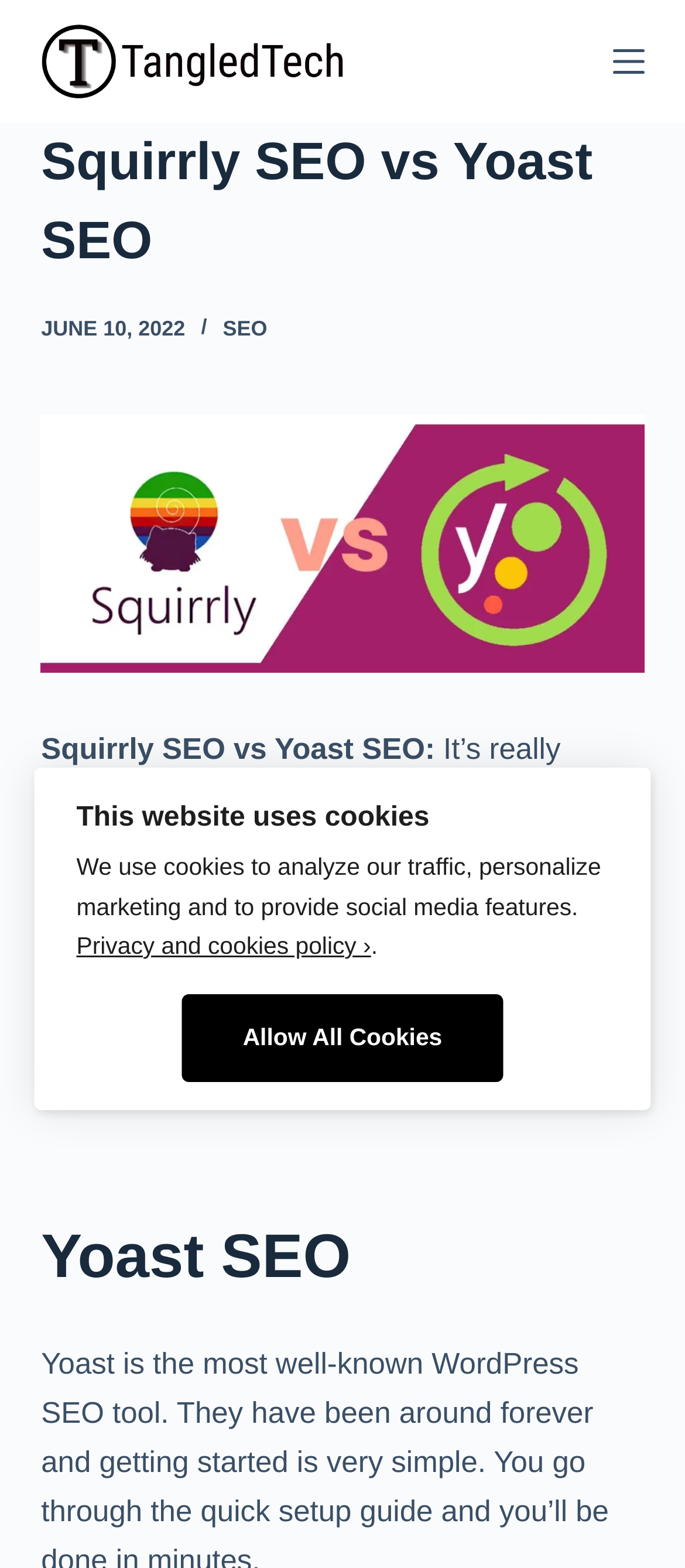Determine the bounding box for the UI element described here: "Privacy and cookies policy ›".

[0.112, 0.595, 0.542, 0.612]